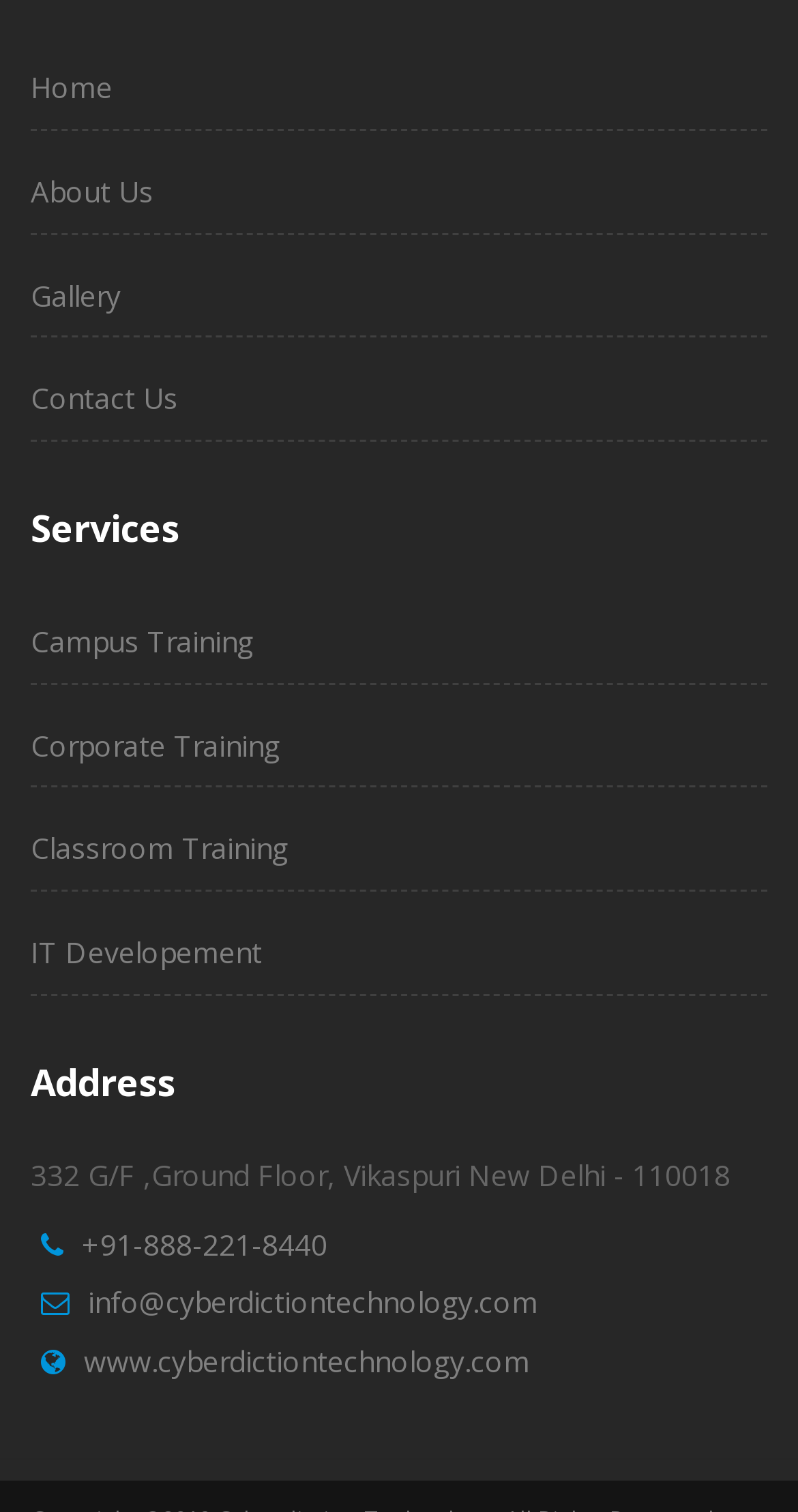Can you find the bounding box coordinates for the element to click on to achieve the instruction: "learn about campus training"?

[0.038, 0.411, 0.318, 0.437]